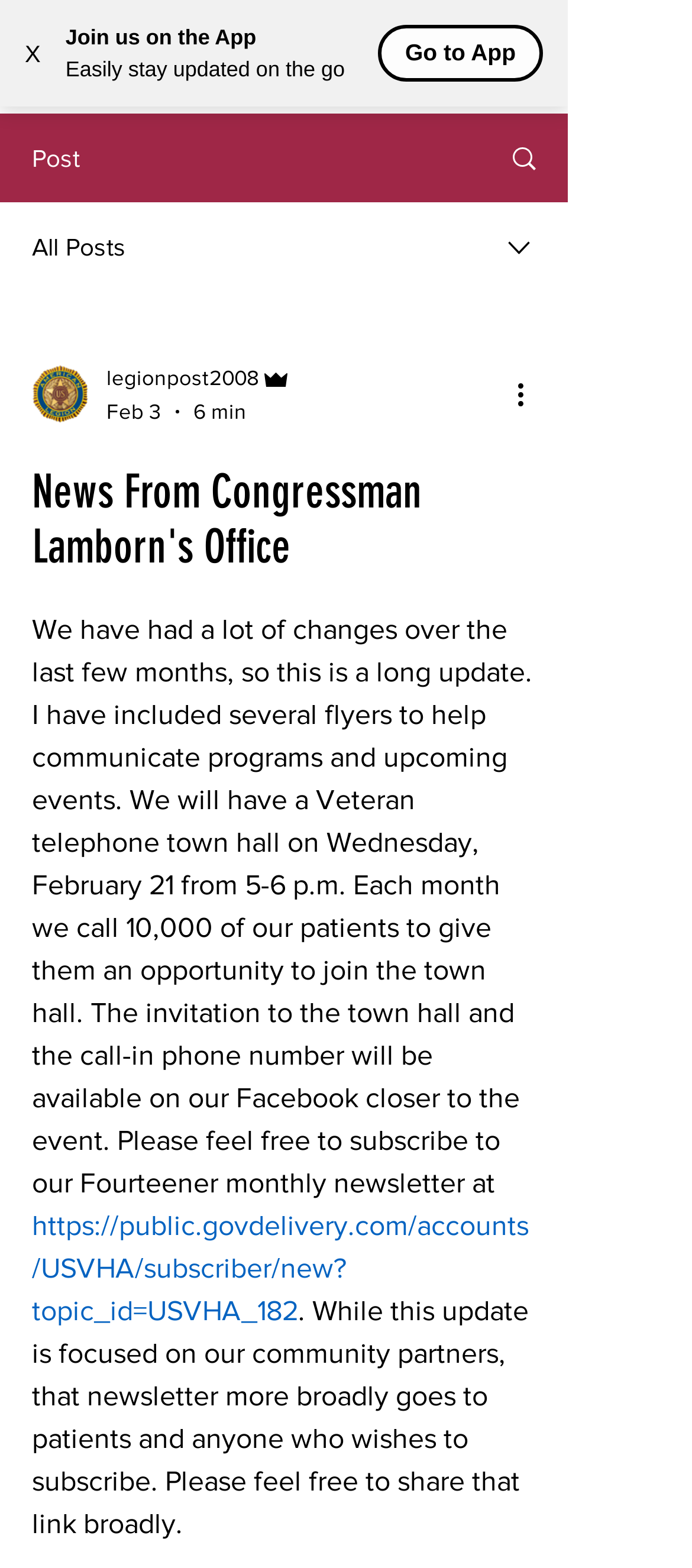Locate the bounding box coordinates of the element I should click to achieve the following instruction: "Select an option from the combobox".

[0.0, 0.129, 0.821, 0.186]